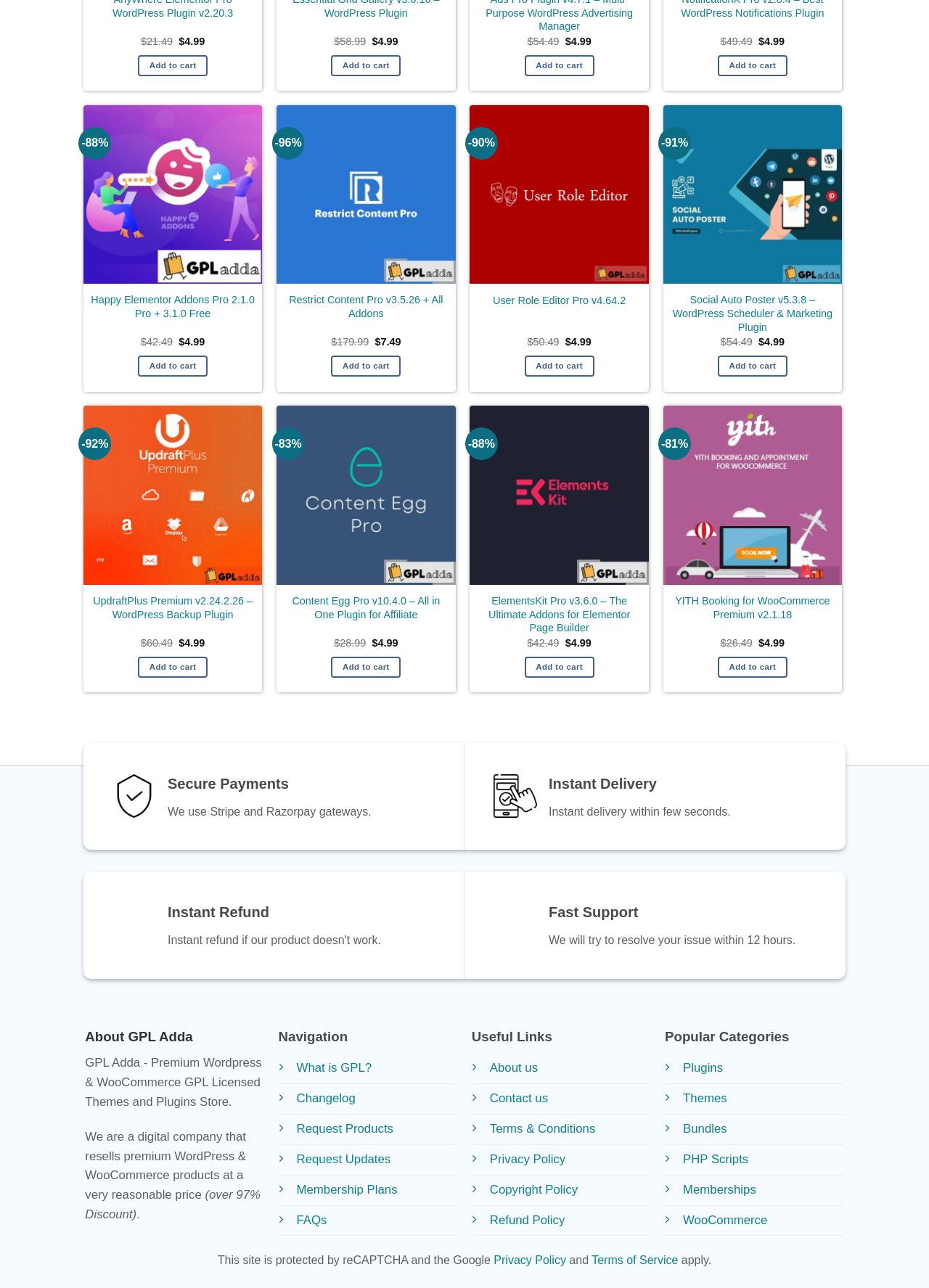Reply to the question with a single word or phrase:
What is the current price of the 'Restrict Content Pro v3.5.26 + All Addons'?

$7.49